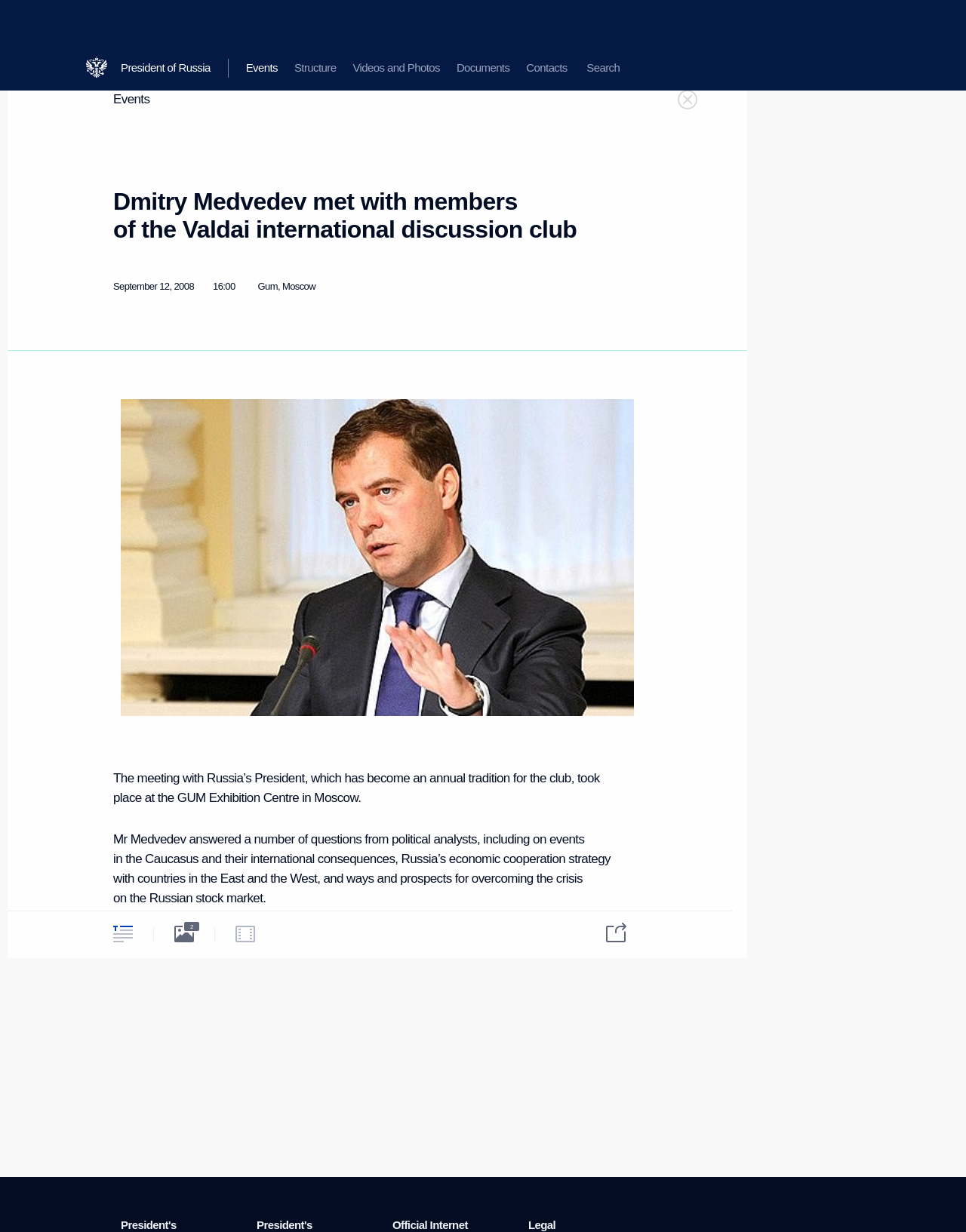Using details from the image, please answer the following question comprehensively:
What is the purpose of the link 'Transcript of the Meeting with the Participants in the International Club Valdai'?

I inferred the purpose of the link by reading the text of the link, which is 'Transcript of the Meeting with the Participants in the International Club Valdai'. This text suggests that the link leads to a transcript of the meeting, allowing users to access the content of the meeting.